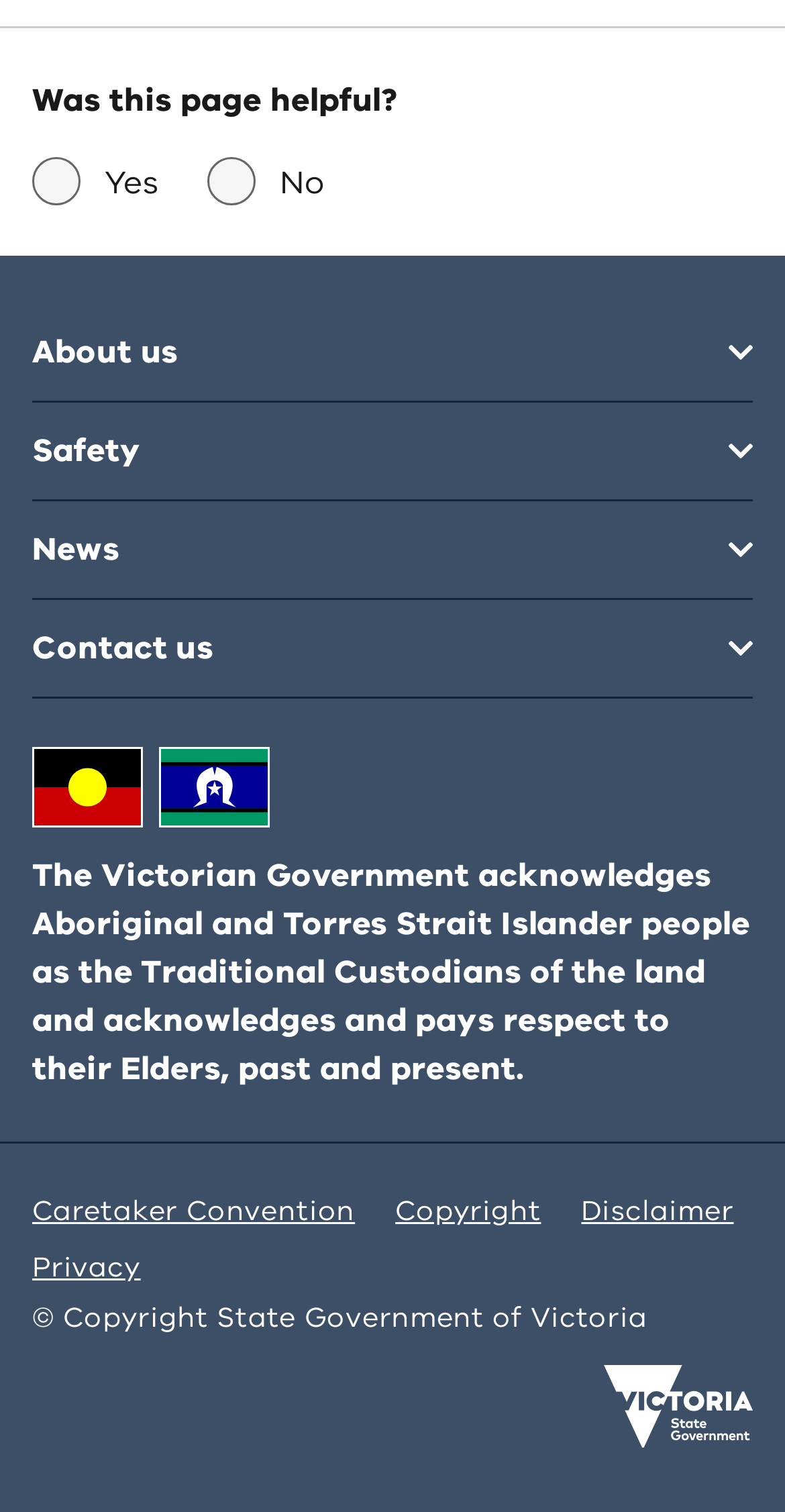Find the bounding box coordinates of the element you need to click on to perform this action: 'Check the Disclaimer'. The coordinates should be represented by four float values between 0 and 1, in the format [left, top, right, bottom].

[0.741, 0.788, 0.935, 0.813]